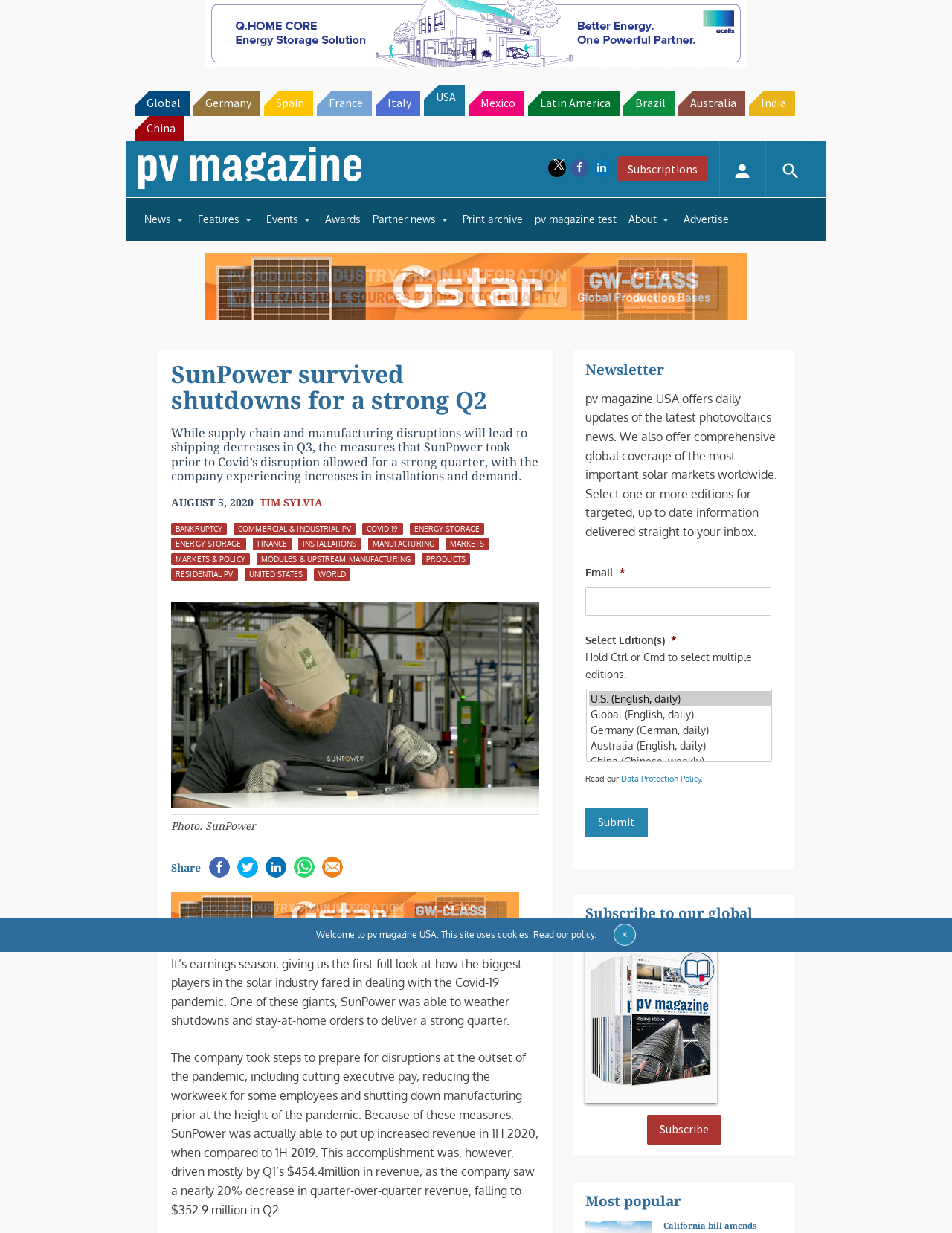Please provide a comprehensive answer to the question based on the screenshot: What is the purpose of the 'Share' section?

The 'Share' section, located at the bottom of the article, provides links to social media platforms such as Facebook, Twitter, LinkedIn, and WhatsApp, allowing users to share the article with others on these platforms. This suggests that the purpose of the 'Share' section is to facilitate social media sharing.